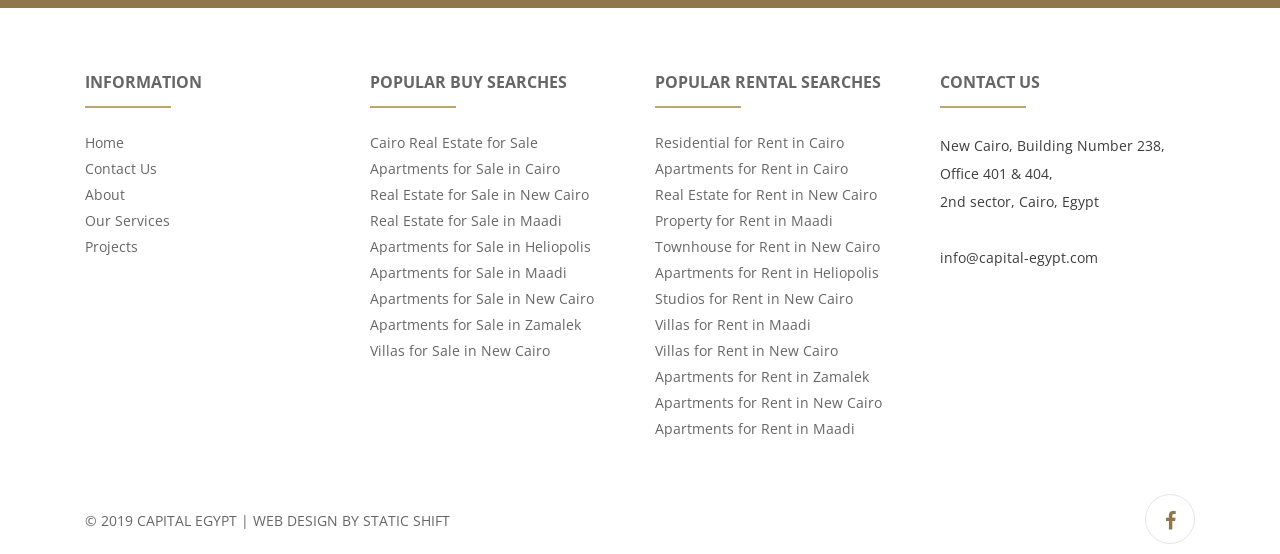Find the bounding box coordinates for the element that must be clicked to complete the instruction: "Get more information about Apartments for Rent in Cairo". The coordinates should be four float numbers between 0 and 1, indicated as [left, top, right, bottom].

[0.512, 0.288, 0.662, 0.322]